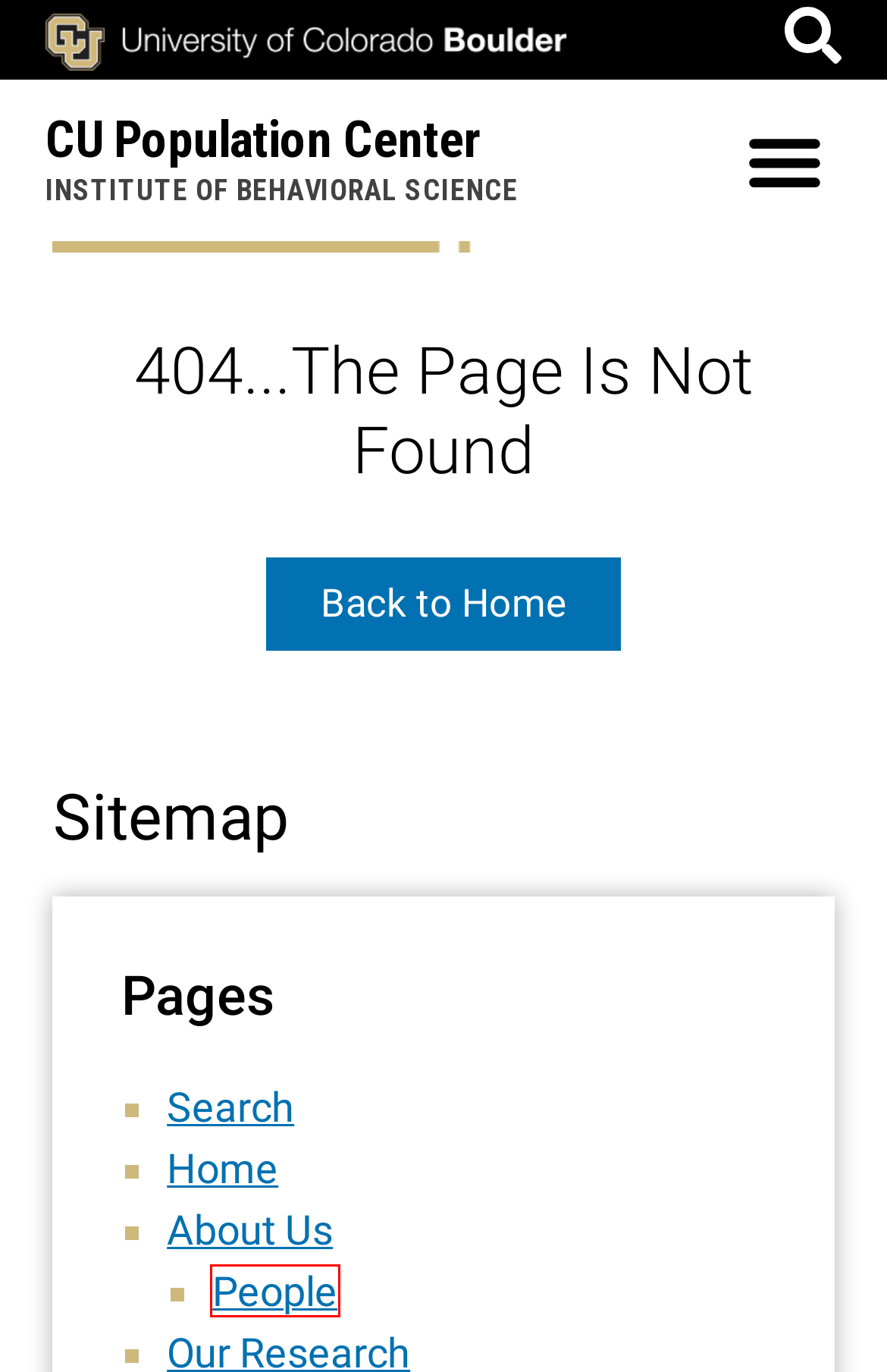You are presented with a screenshot of a webpage with a red bounding box. Select the webpage description that most closely matches the new webpage after clicking the element inside the red bounding box. The options are:
A. IGSS Conference - CU Population Center
B. People - CU Population Center
C. Our Events - CU Population Center
D. About Us - CU Population Center
E. Our Research - CU Population Center
F. Home - CU Population Center
G. Contraception among Youth with Child Welfare Involvement - CU Population Center
H. Aging in Place Before and After COVID-19 - CU Population Center

B